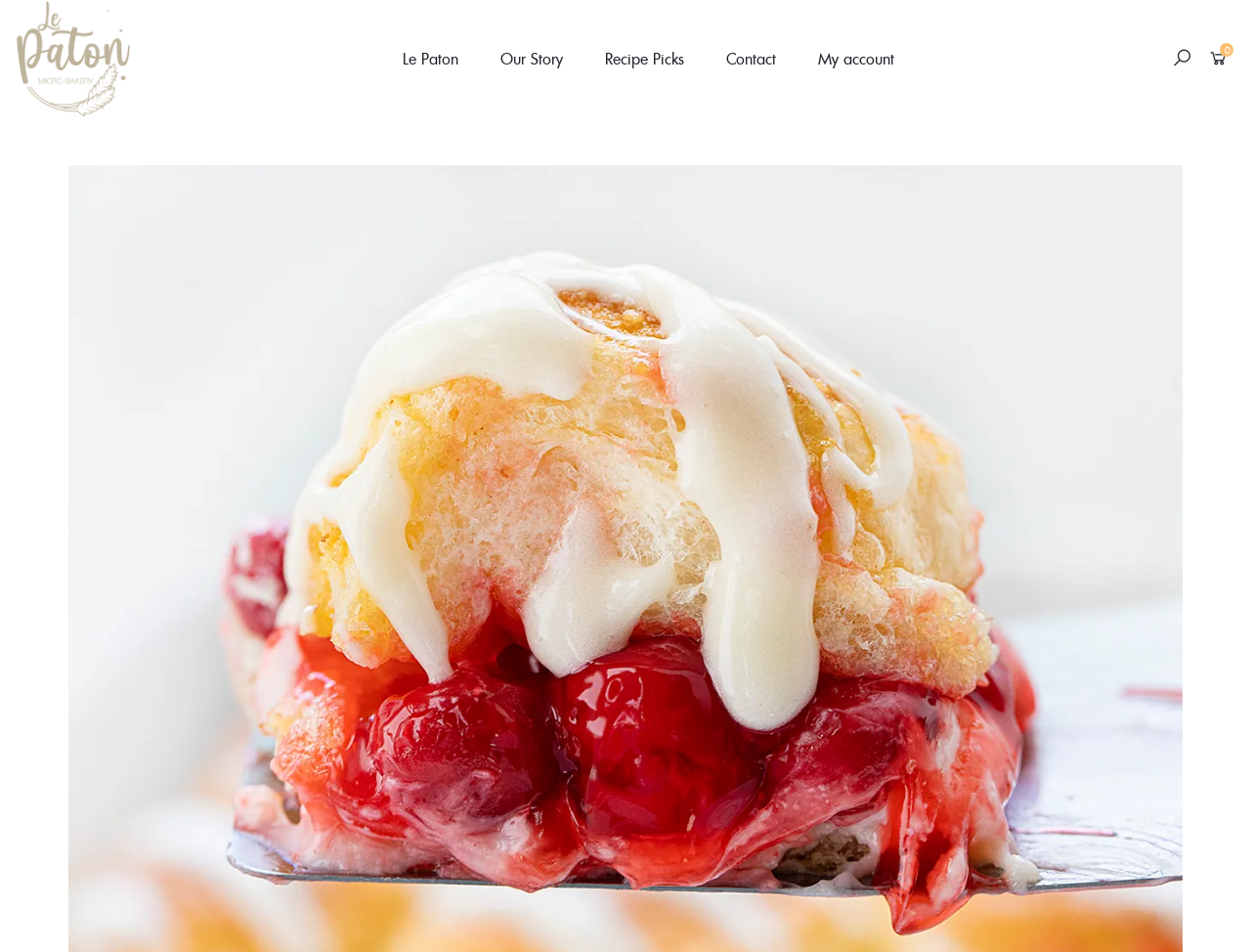Could you determine the bounding box coordinates of the clickable element to complete the instruction: "browse Recipe Picks"? Provide the coordinates as four float numbers between 0 and 1, i.e., [left, top, right, bottom].

[0.468, 0.014, 0.561, 0.109]